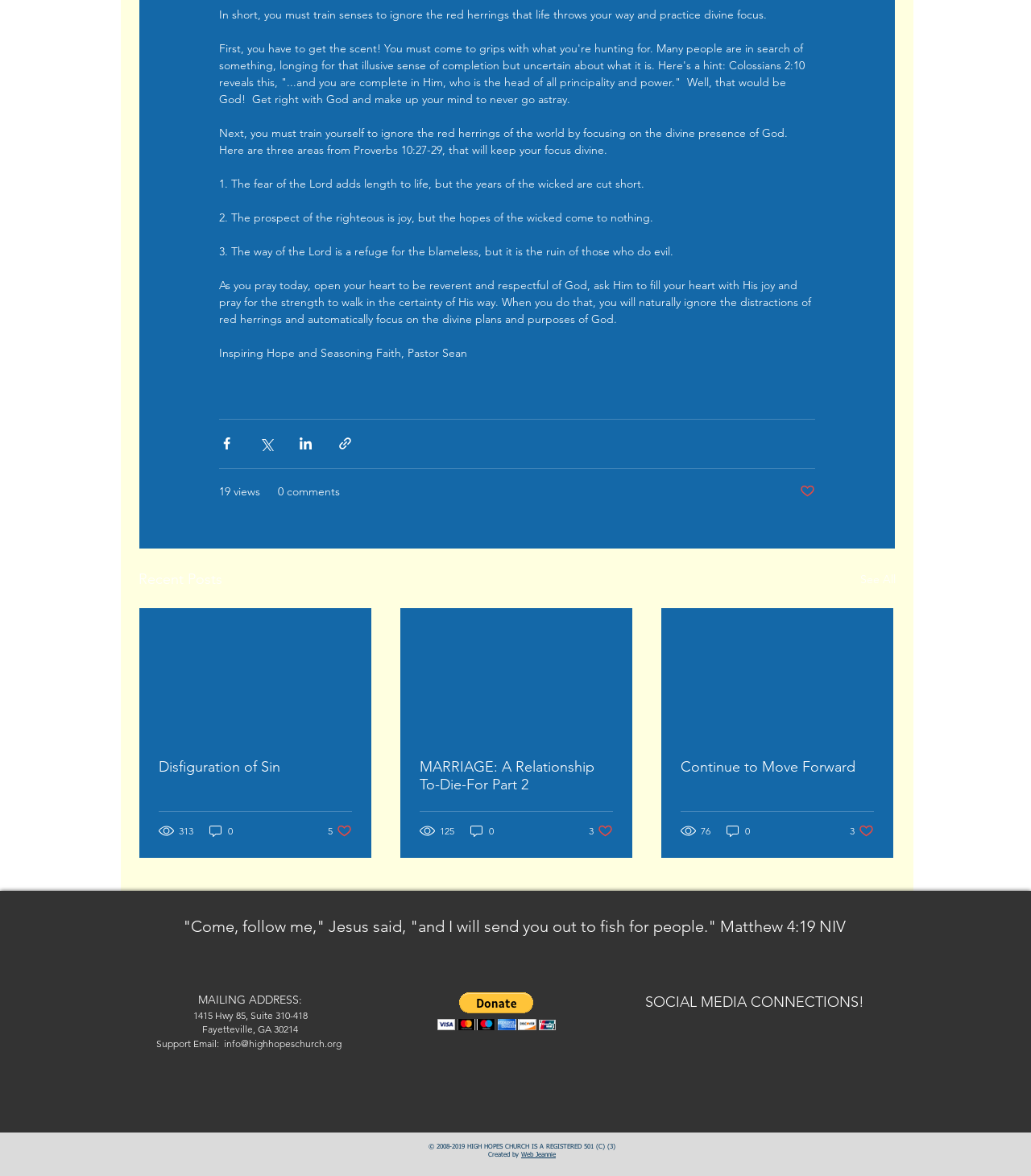Answer the following query concisely with a single word or phrase:
What is the 'Recent Posts' section for?

To display recent articles